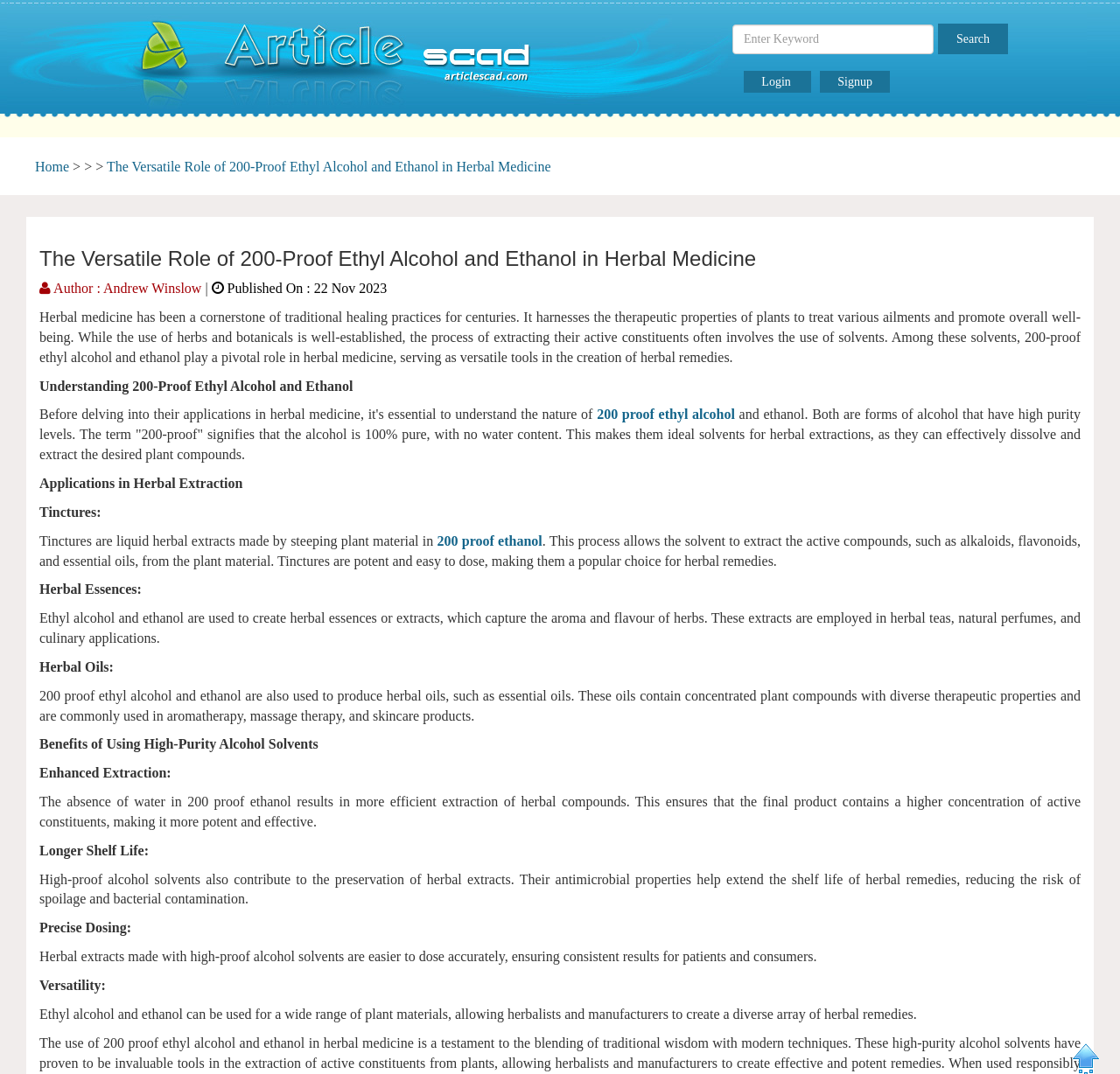Determine the bounding box coordinates of the clickable region to carry out the instruction: "Go to Home page".

[0.031, 0.148, 0.062, 0.162]